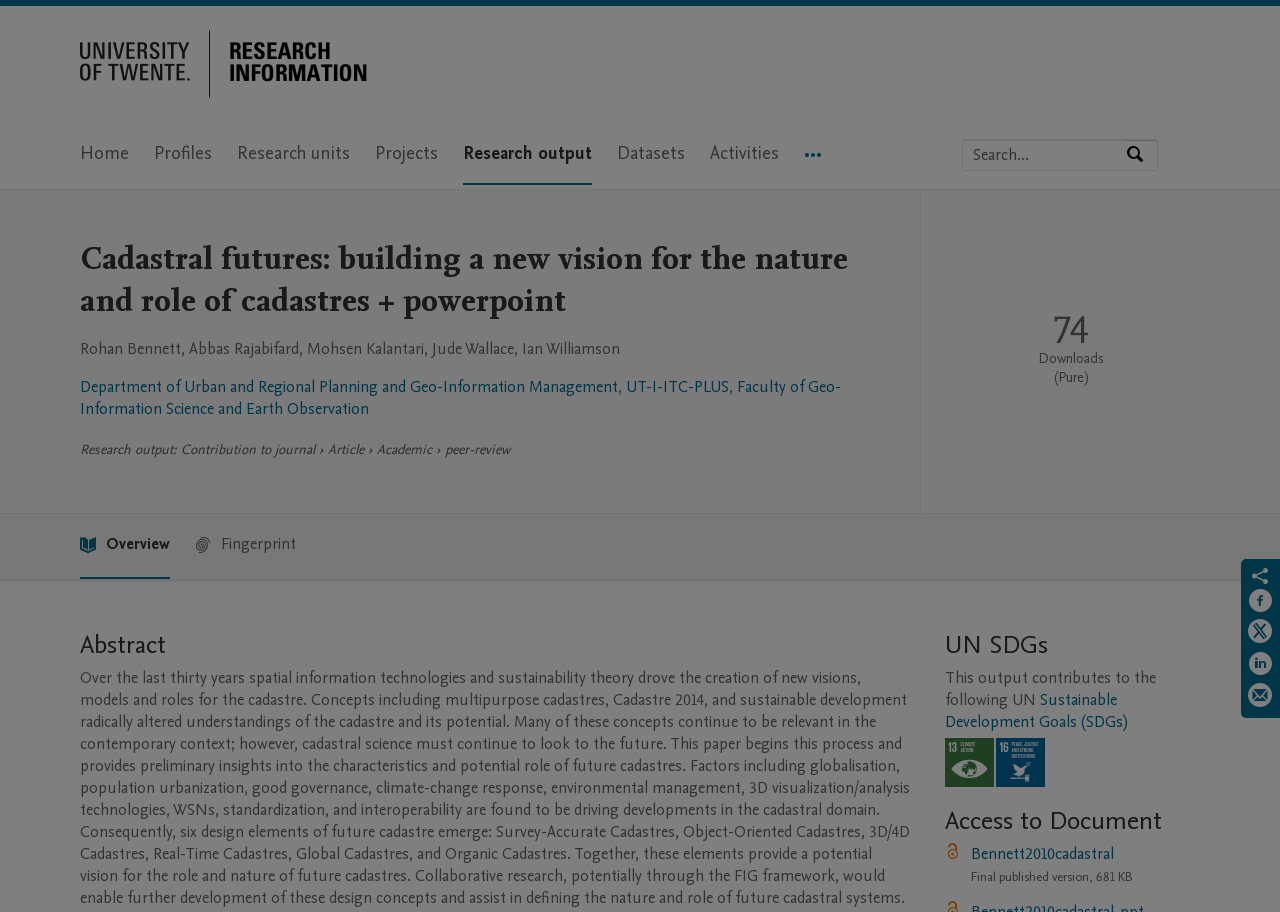Create an elaborate caption that covers all aspects of the webpage.

This webpage is about a research output titled "Cadastral futures: building a new vision for the nature and role of cadastres + powerpoint" from the University of Twente Research Information. At the top left, there is a logo of the University of Twente Research Information, accompanied by a navigation menu with links to "Home", "Profiles", "Research units", "Projects", "Research output", "Datasets", "Activities", and "More navigation options". 

Below the navigation menu, there is a search bar with a placeholder text "Search by expertise, name or affiliation" and a "Search" button. 

The main content of the webpage is divided into several sections. The first section displays the title of the research output, followed by the authors' names and their affiliations. 

The next section provides information about the research output, including its type, which is a contribution to a journal, and its publication metrics, such as the total number of downloads. 

The abstract of the research output is presented in a separate section, which discusses the evolution of cadastres over the last thirty years and the need for cadastral science to look to the future. The abstract also outlines the six design elements of future cadastres.

Following the abstract, there is a section about the United Nations Sustainable Development Goals (SDGs) that this research output contributes to, which are SDG 13 - Climate Action and SDG 16 - Peace, Justice and Strong Institutions. 

The webpage also provides access to the document, with a link to the final published version. Additionally, there are social media links at the bottom right to share the research output on Facebook, Twitter, LinkedIn, or by email.